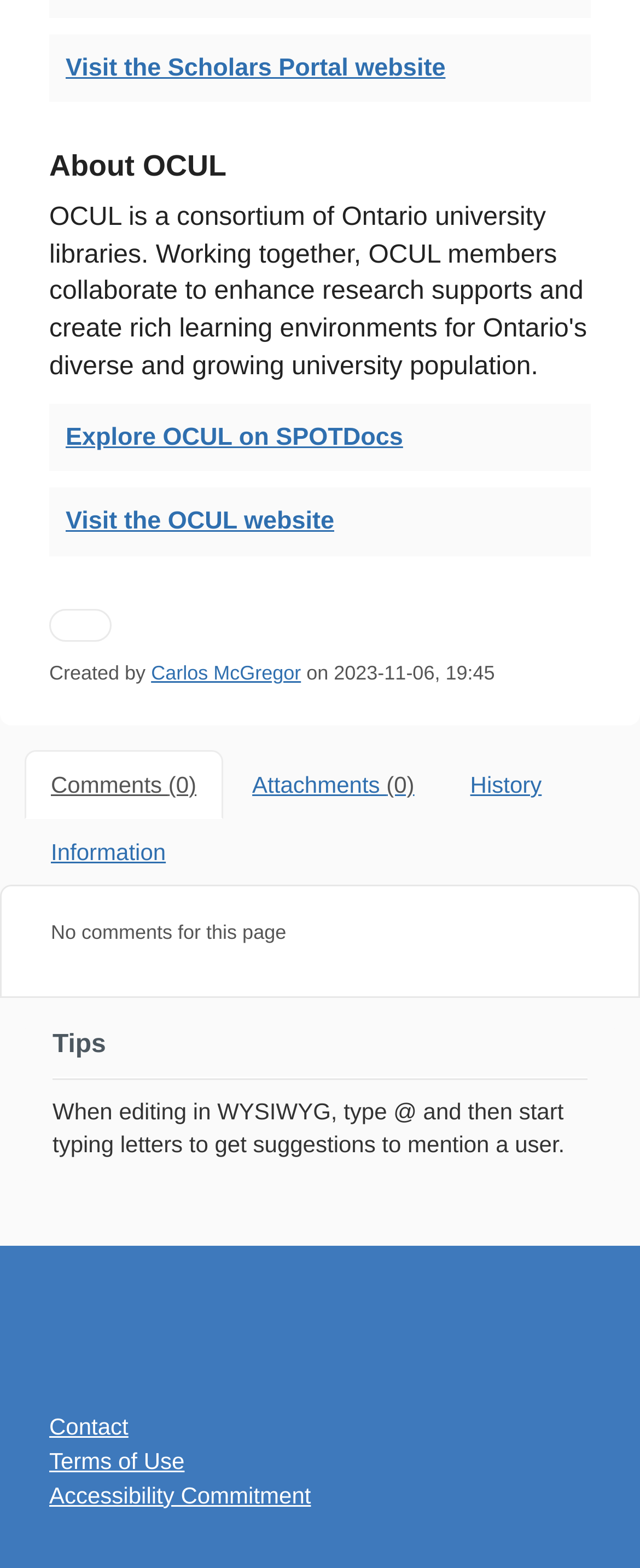How many links are in the footer?
Provide a concise answer using a single word or phrase based on the image.

5